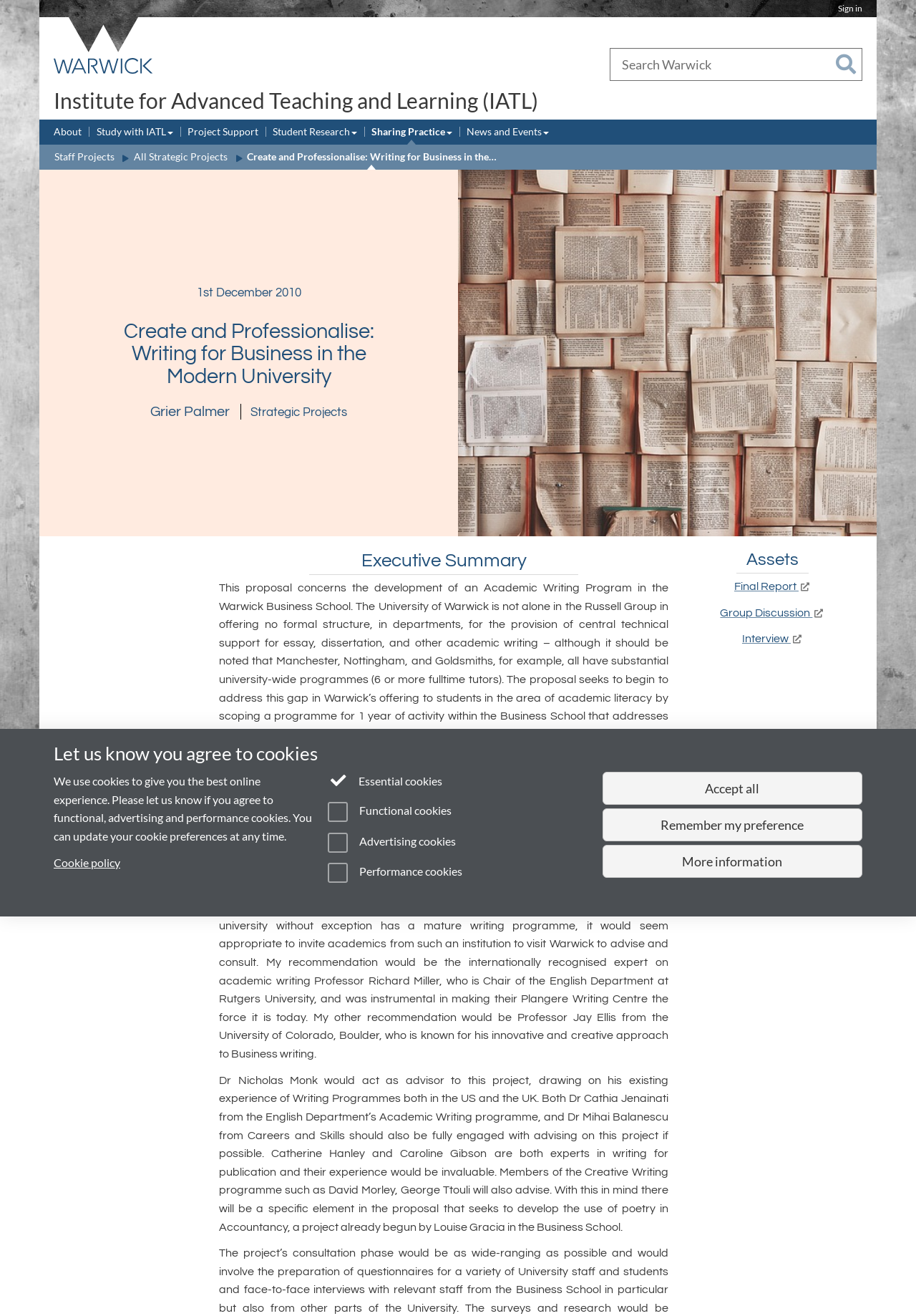Can you specify the bounding box coordinates for the region that should be clicked to fulfill this instruction: "Visit University of Warwick homepage".

[0.051, 0.013, 0.176, 0.057]